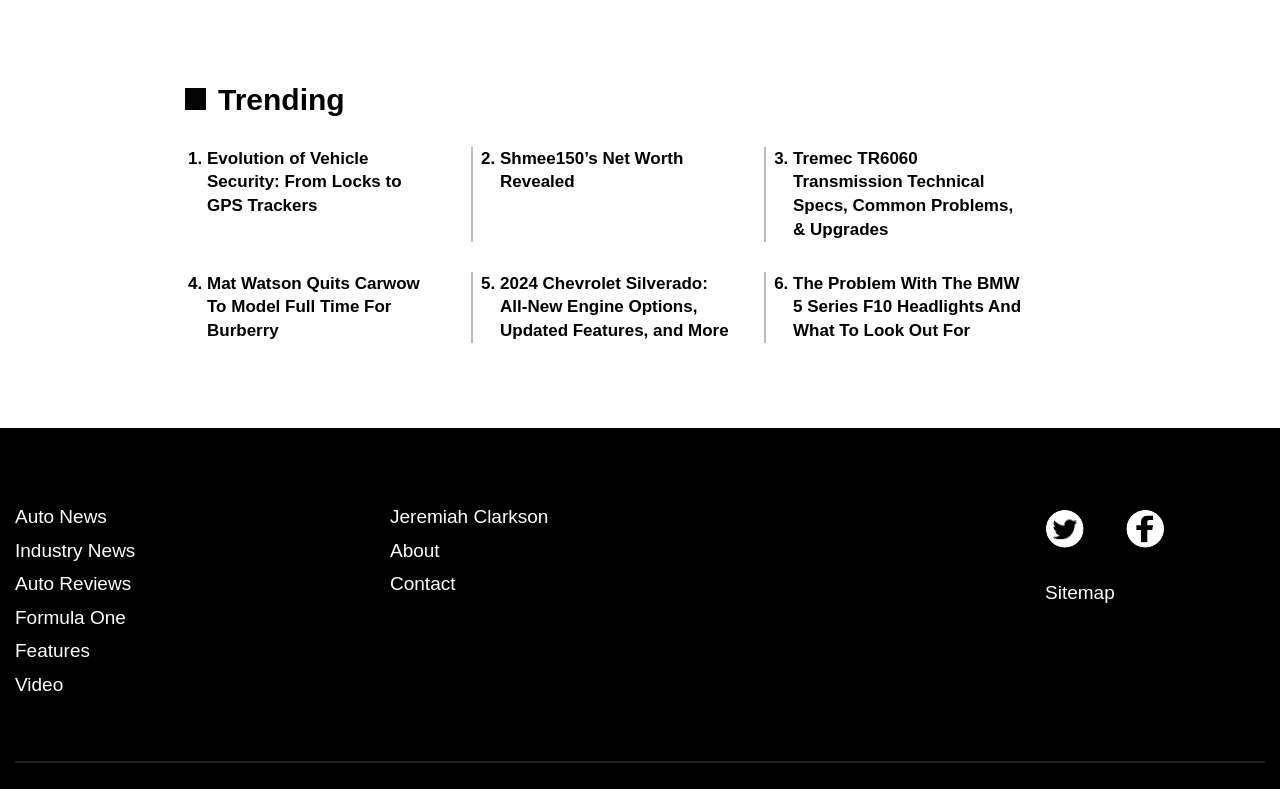Please find the bounding box coordinates of the clickable region needed to complete the following instruction: "Visit the 'Auto News' section". The bounding box coordinates must consist of four float numbers between 0 and 1, i.e., [left, top, right, bottom].

[0.012, 0.641, 0.083, 0.668]